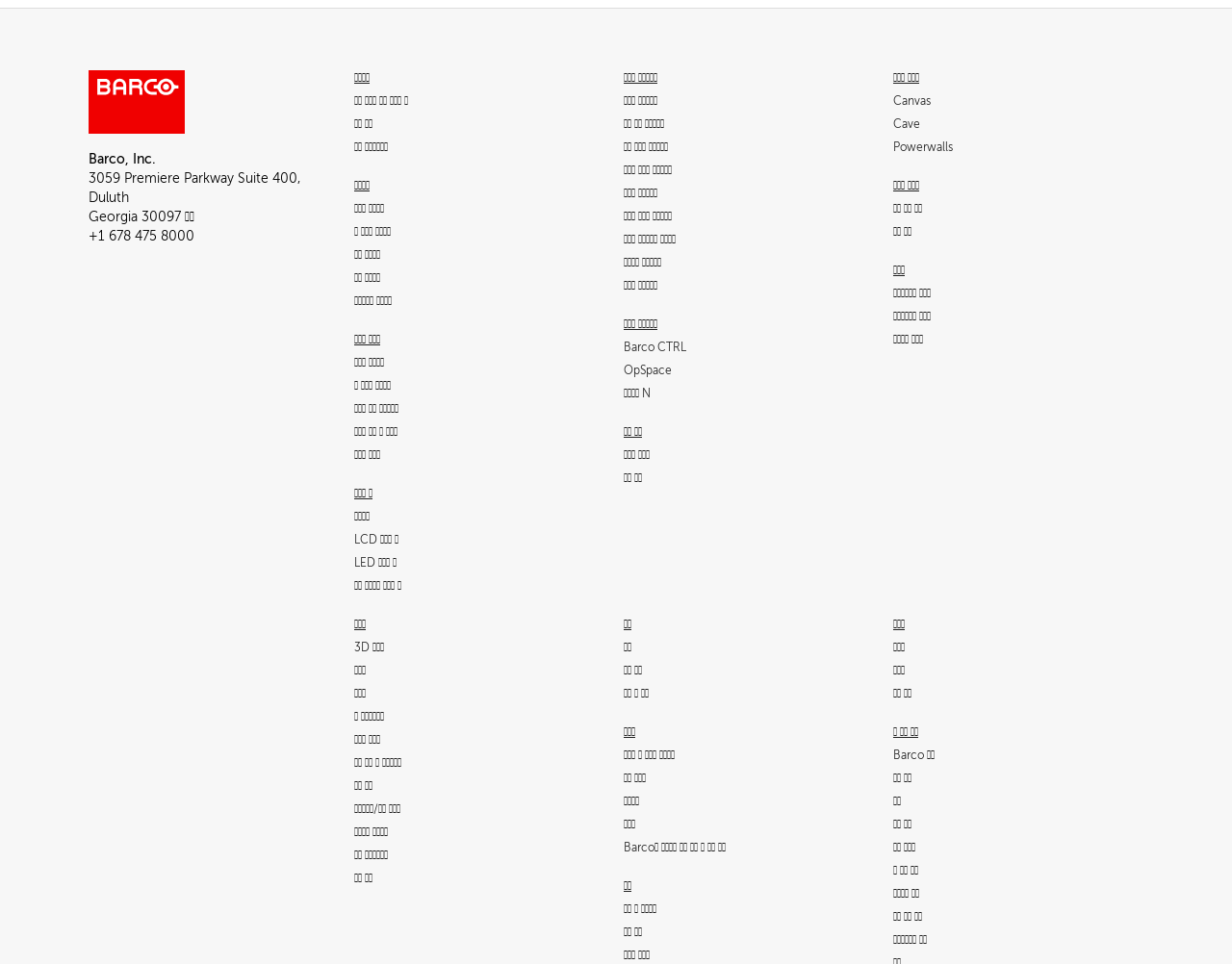Highlight the bounding box coordinates of the region I should click on to meet the following instruction: "Click on the 'Barco, Inc.' link".

[0.072, 0.157, 0.272, 0.235]